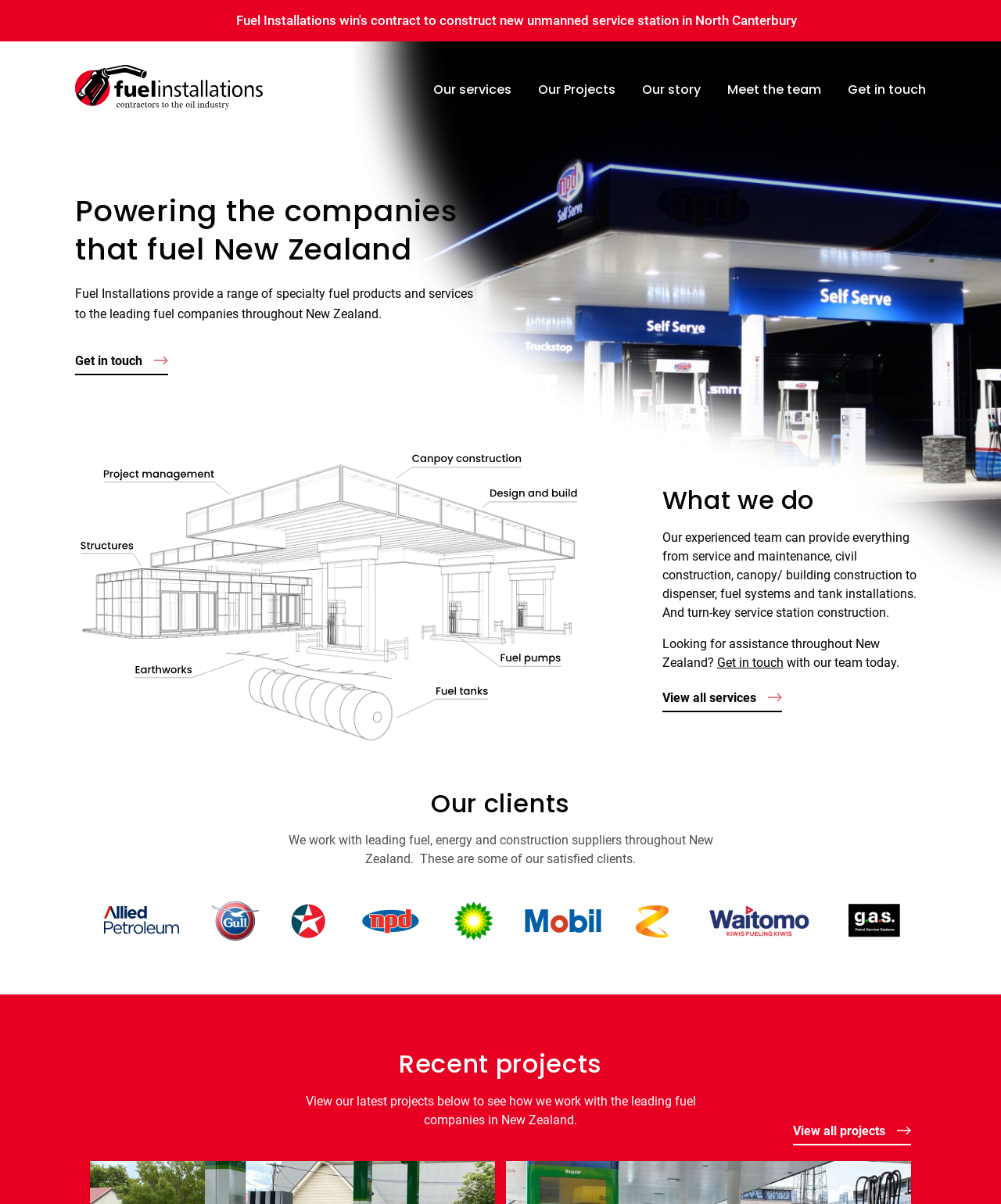Can you determine the bounding box coordinates of the area that needs to be clicked to fulfill the following instruction: "Get in touch"?

[0.075, 0.292, 0.168, 0.312]